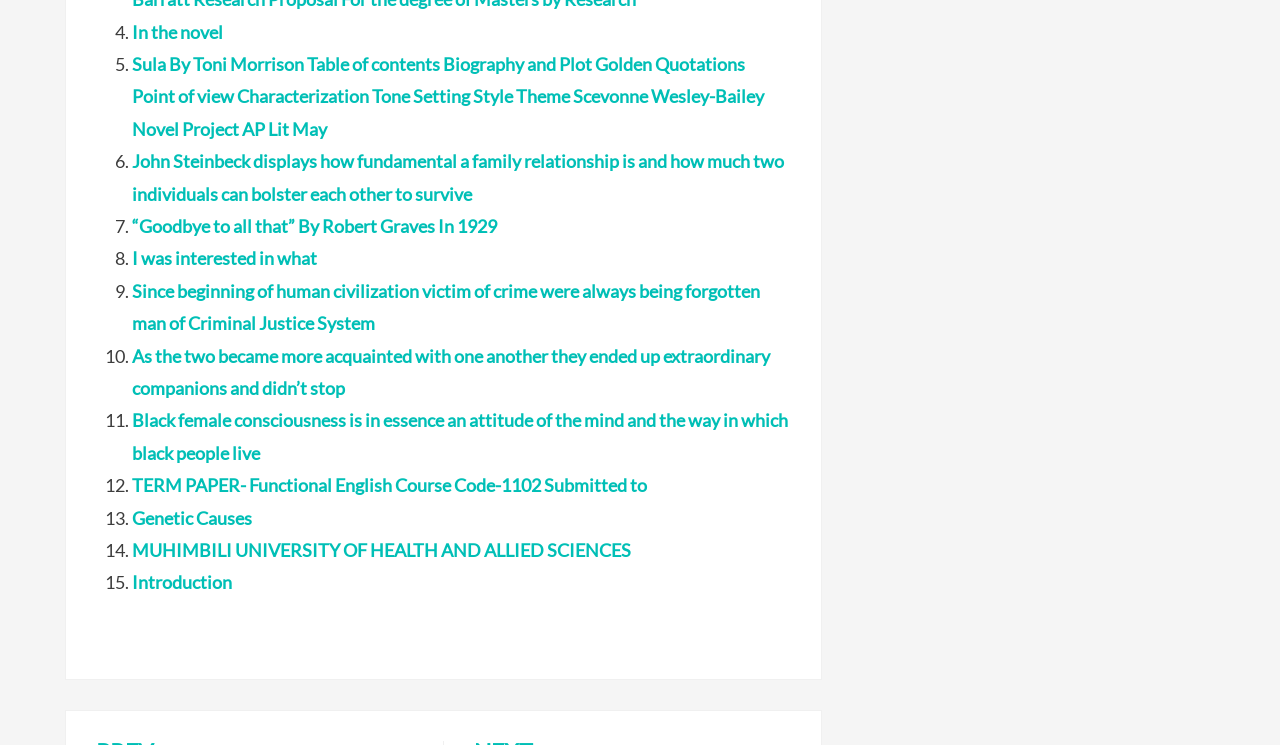Locate the bounding box coordinates of the item that should be clicked to fulfill the instruction: "Click on 'In the novel'".

[0.103, 0.028, 0.174, 0.057]